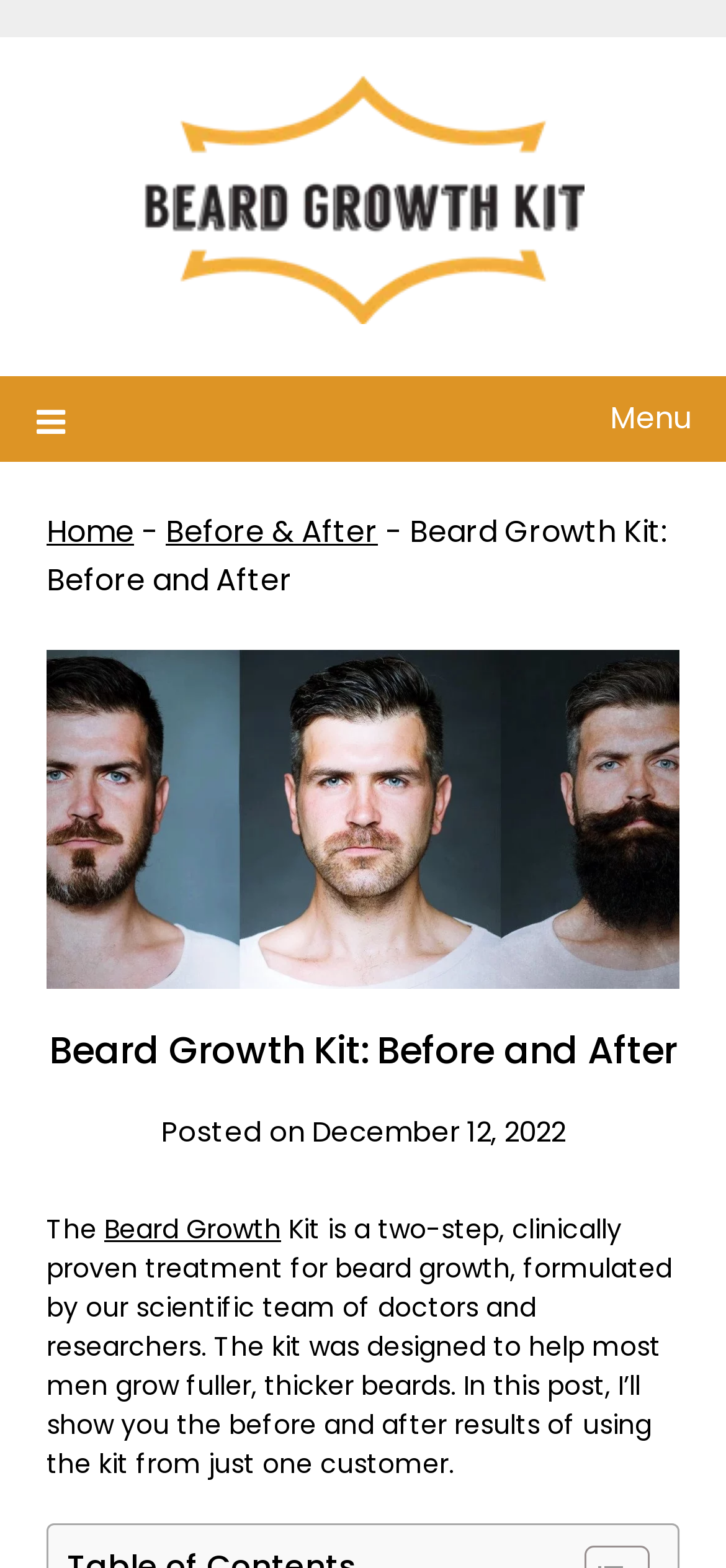What is the navigation menu item that comes after 'Home'?
Please provide a detailed and comprehensive answer to the question.

The navigation menu is displayed on the webpage, and it shows the breadcrumbs 'Home' followed by '-' and then 'Before & After', indicating that 'Before & After' is the navigation menu item that comes after 'Home'.